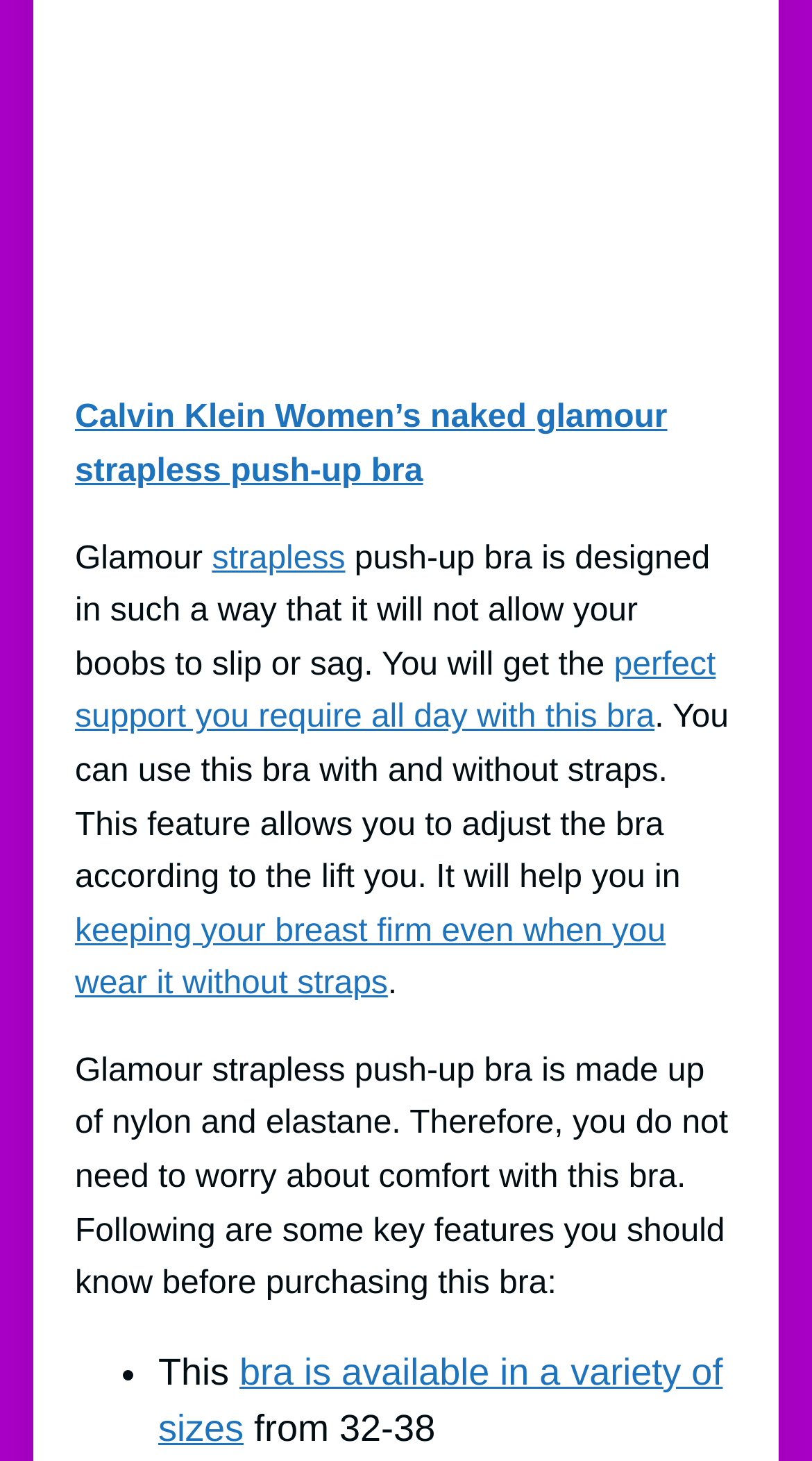Identify the bounding box for the UI element described as: "strapless". The coordinates should be four float numbers between 0 and 1, i.e., [left, top, right, bottom].

[0.261, 0.37, 0.425, 0.394]